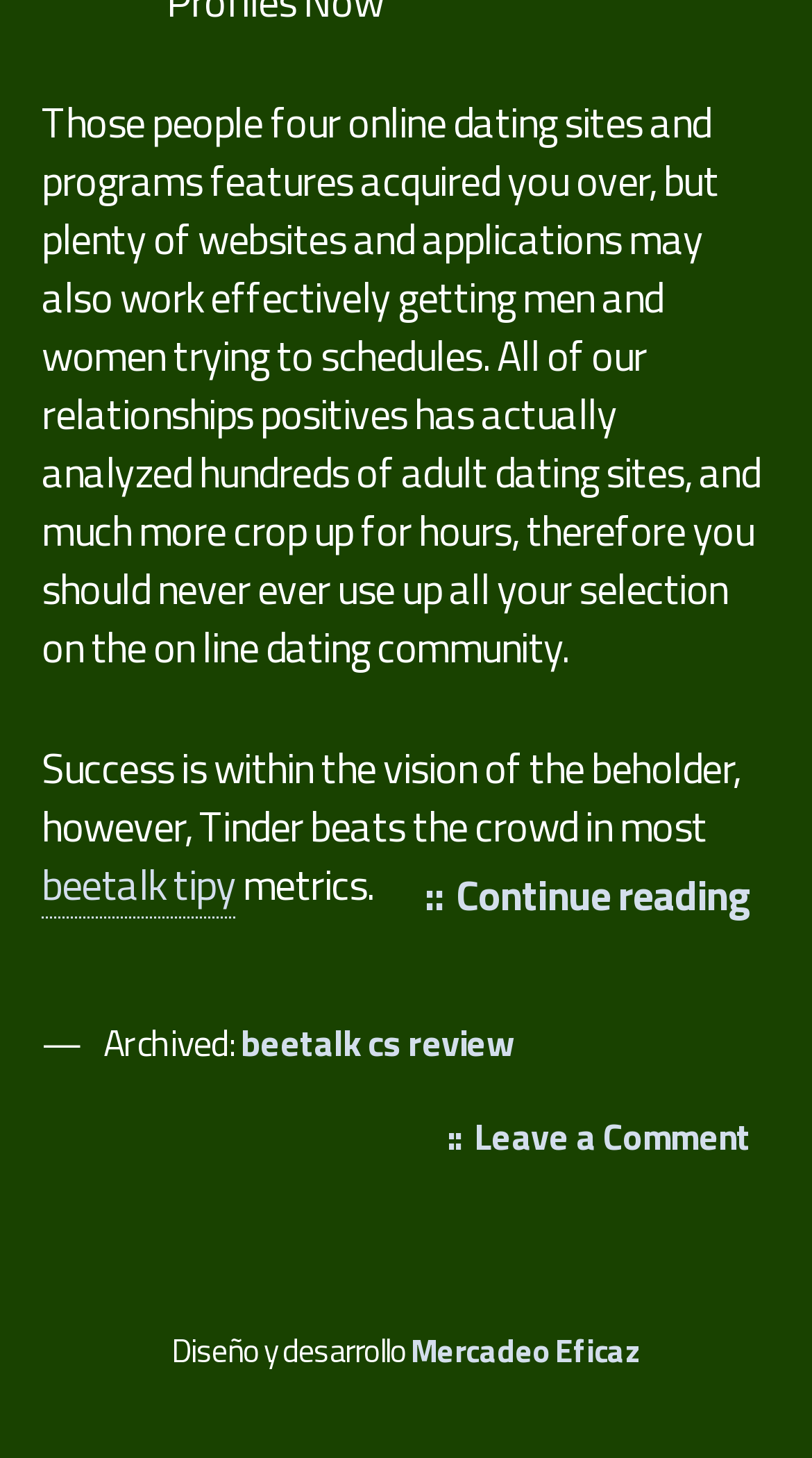Locate the bounding box of the UI element defined by this description: "Real Estate". The coordinates should be given as four float numbers between 0 and 1, formatted as [left, top, right, bottom].

None